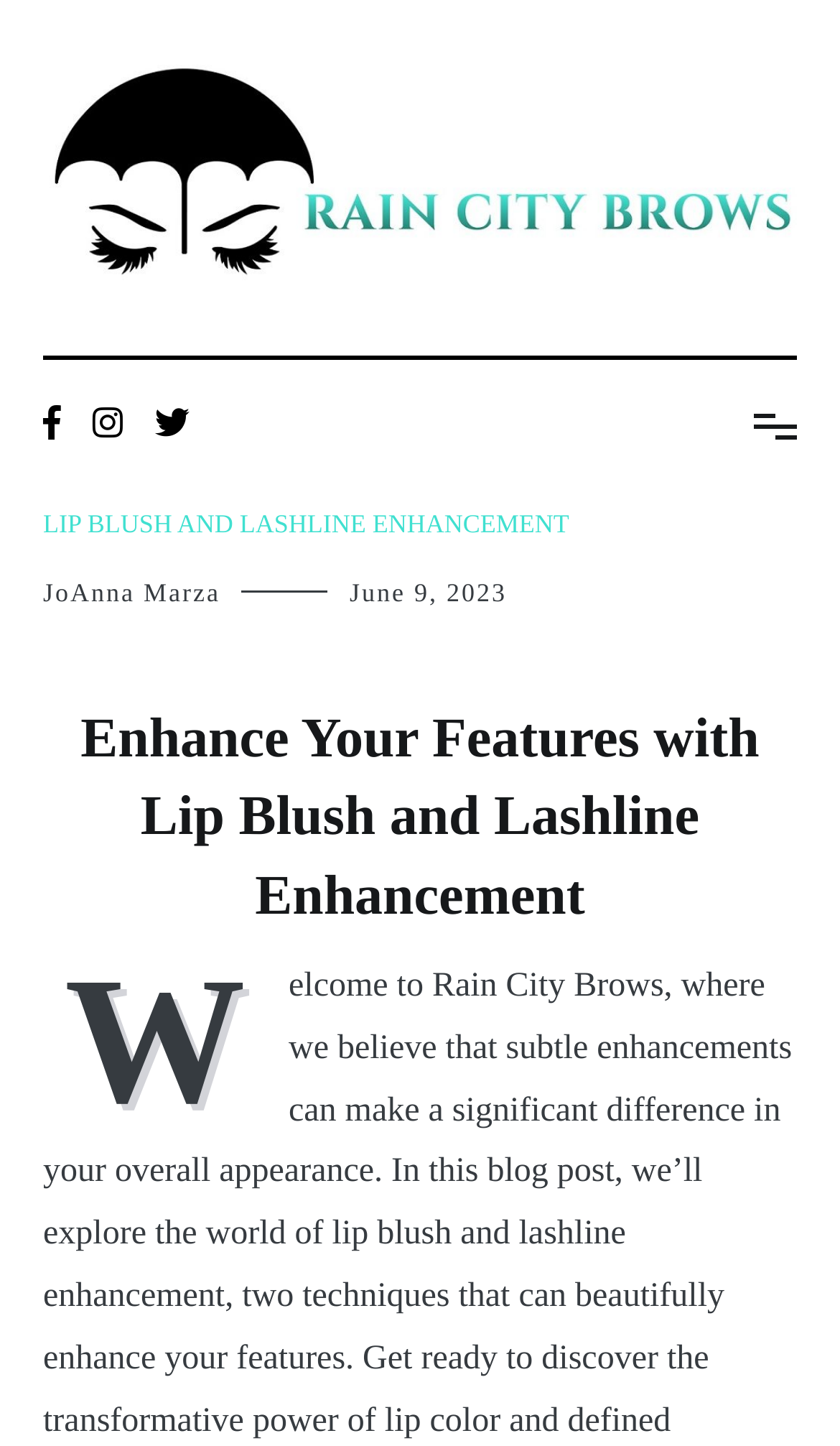Provide the bounding box coordinates for the UI element that is described as: "Lip Blush and Lashline Enhancement".

[0.051, 0.349, 0.677, 0.377]